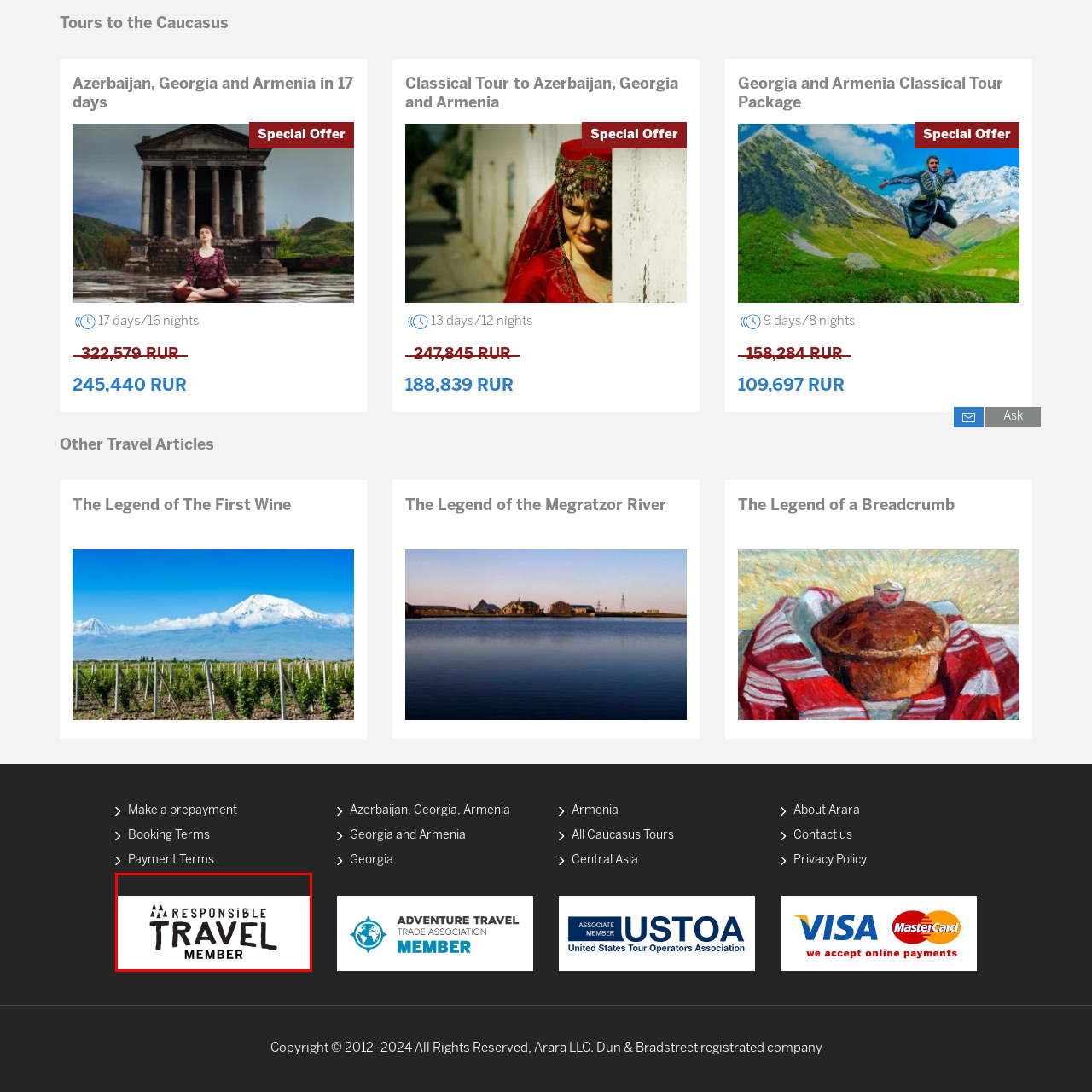Carefully analyze the image within the red boundary and describe it extensively.

The image features a logo for “Responsible Travel” prominently showcasing the organization’s commitment to sustainable tourism. The design includes stylized text, with "RESPONSIBLE" emphasized in a bold font, while "TRAVEL" is presented in a larger, artistic type, followed by the word "MEMBER." Above the text, three peaks suggest a connection to nature and adventure. This logo symbolizes membership in a collective aimed at promoting responsible travel practices, encouraging travelers to make environmentally and culturally respectful choices while exploring the world.